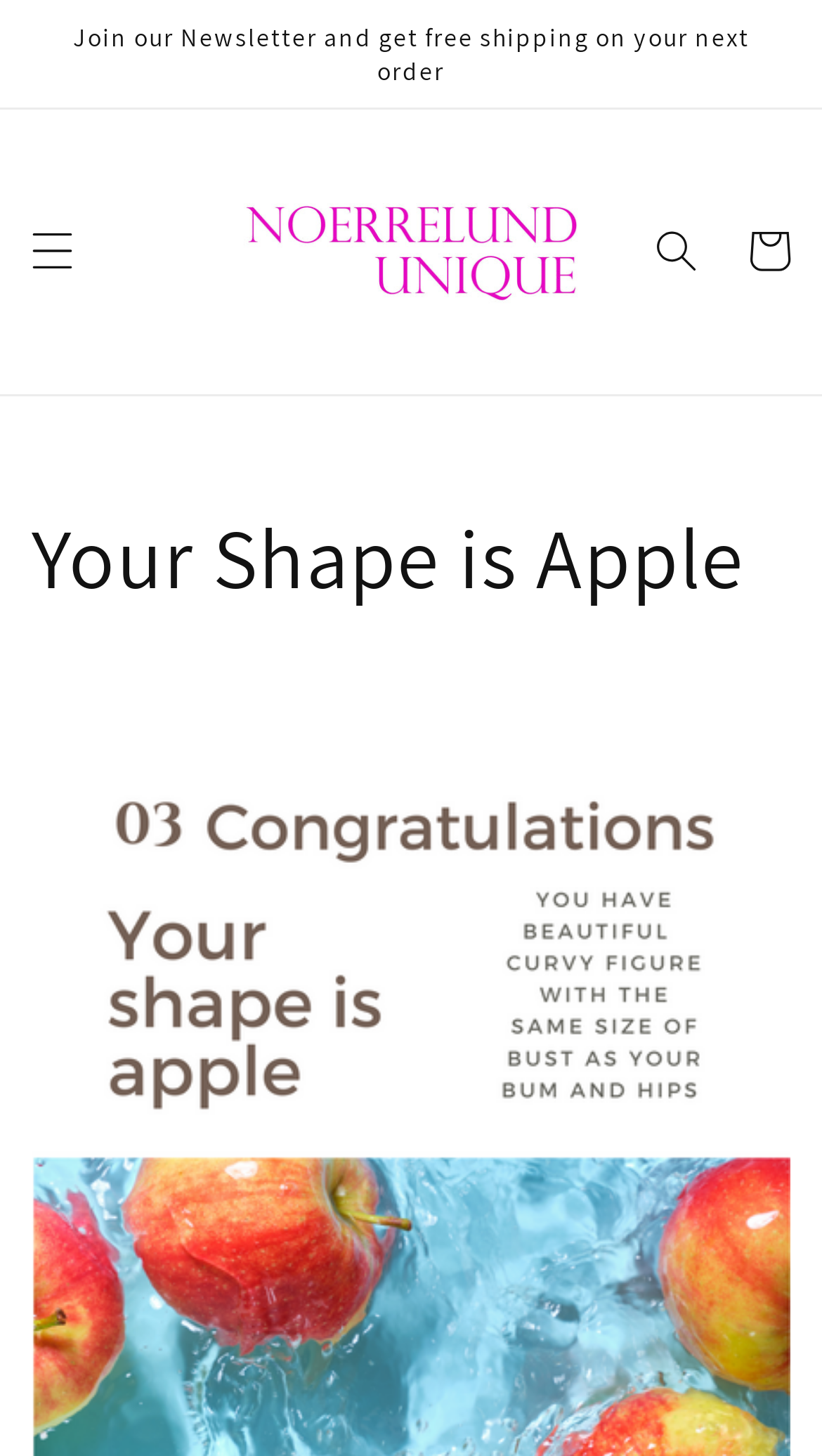Please extract the primary headline from the webpage.

Your Shape is Apple